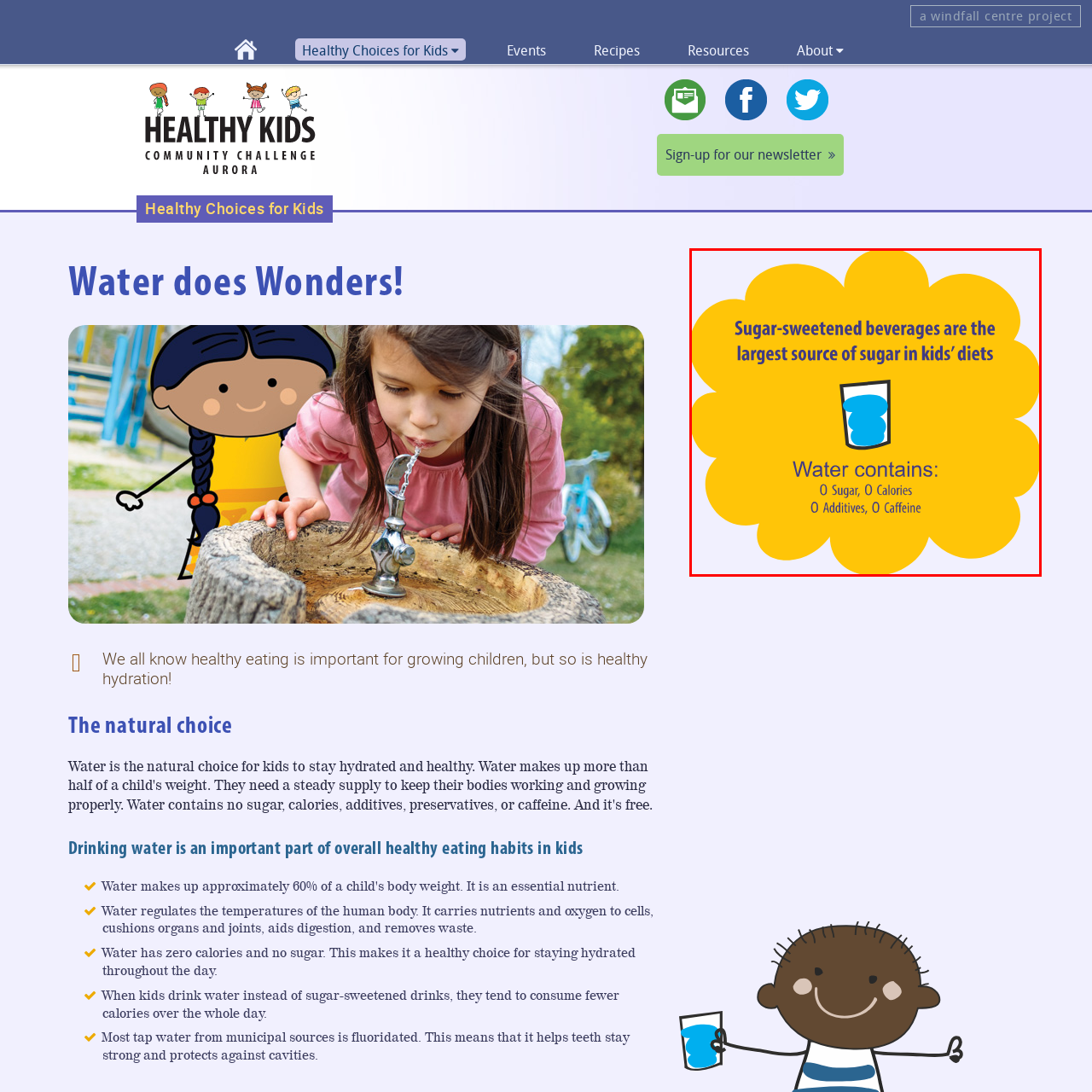Focus on the highlighted area in red, What is the largest source of sugar in kids' diets? Answer using a single word or phrase.

Sugar-sweetened beverages